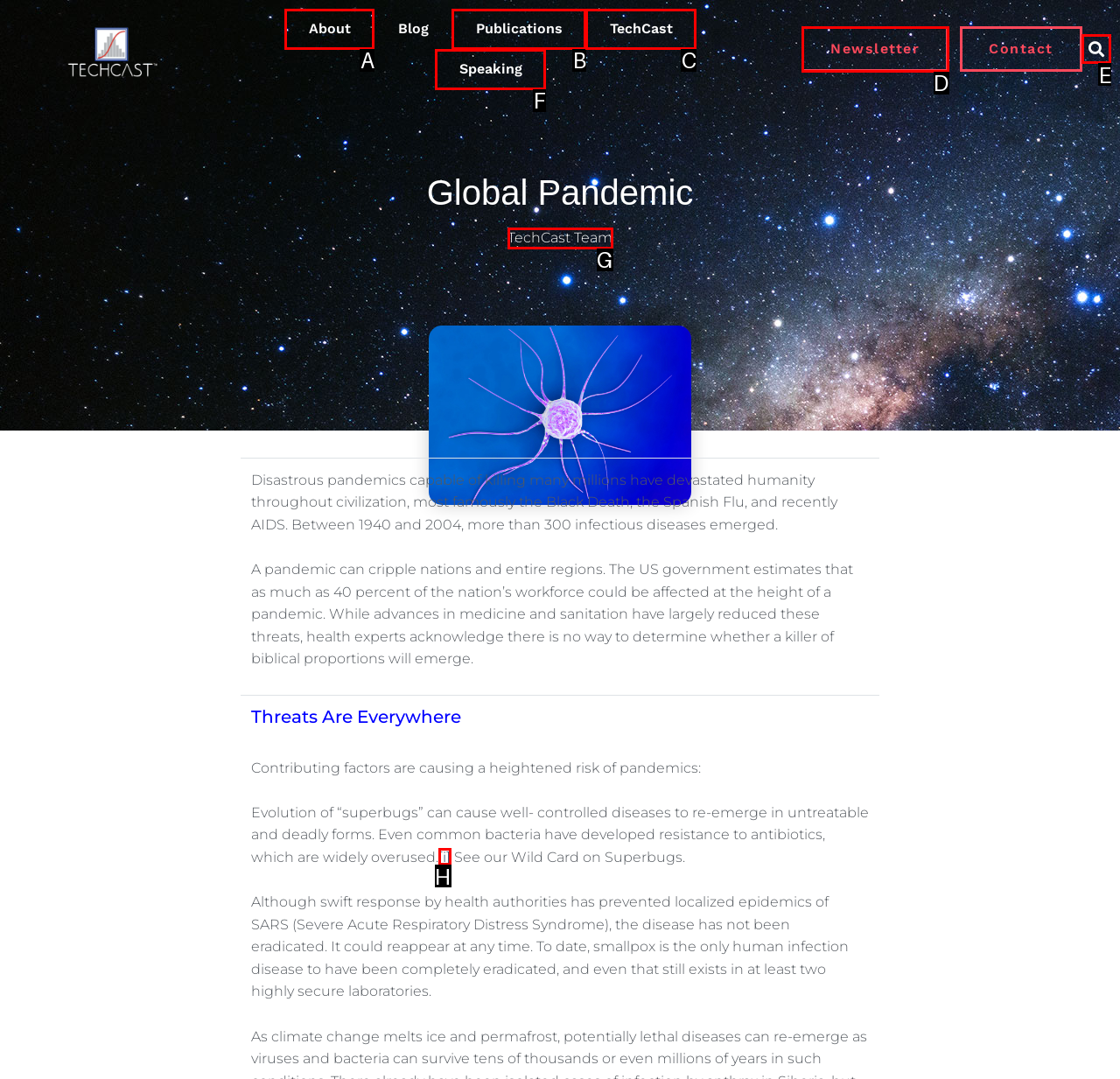Find the correct option to complete this instruction: Search for something. Reply with the corresponding letter.

E